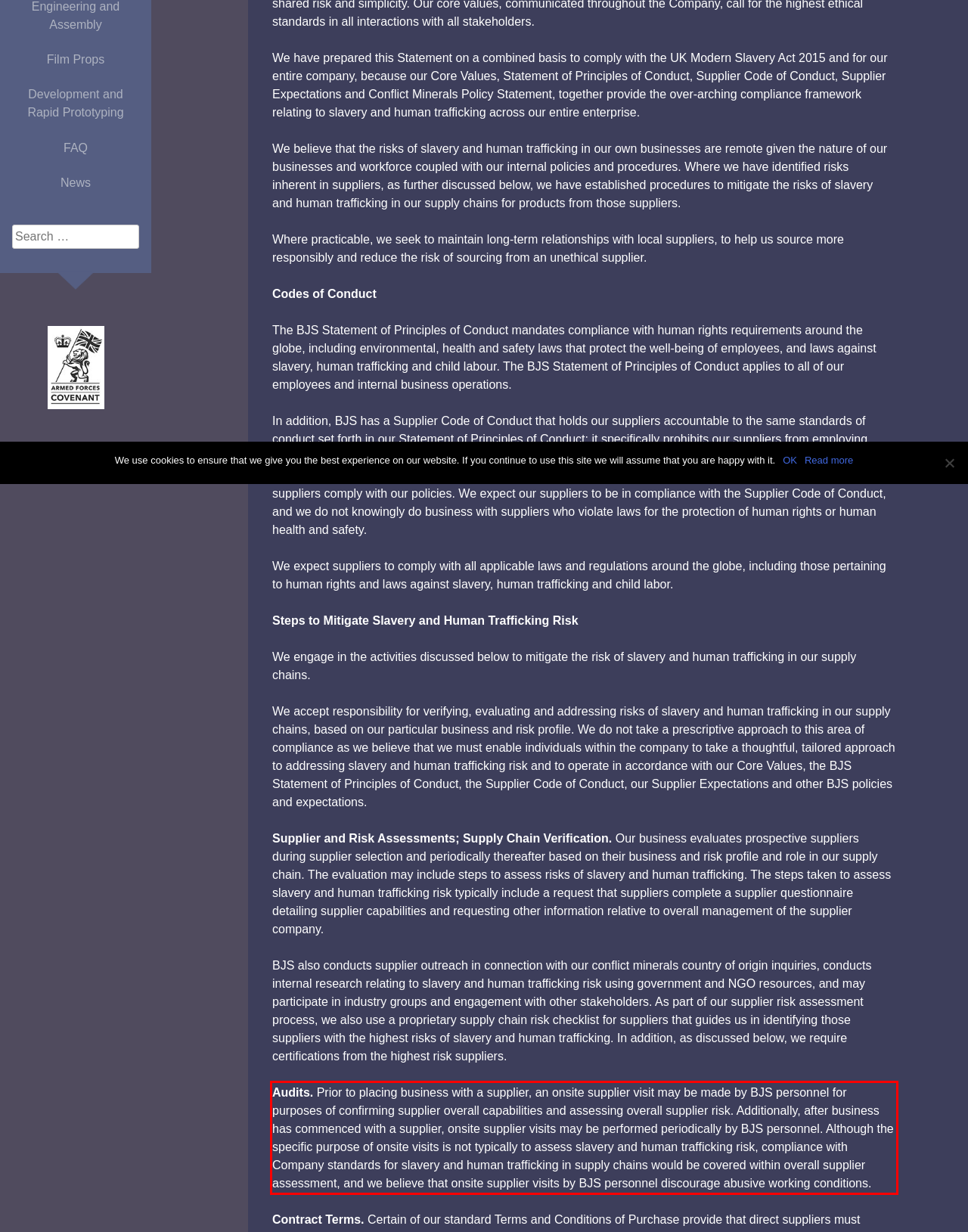With the provided screenshot of a webpage, locate the red bounding box and perform OCR to extract the text content inside it.

Audits. Prior to placing business with a supplier, an onsite supplier visit may be made by BJS personnel for purposes of confirming supplier overall capabilities and assessing overall supplier risk. Additionally, after business has commenced with a supplier, onsite supplier visits may be performed periodically by BJS personnel. Although the specific purpose of onsite visits is not typically to assess slavery and human trafficking risk, compliance with Company standards for slavery and human trafficking in supply chains would be covered within overall supplier assessment, and we believe that onsite supplier visits by BJS personnel discourage abusive working conditions.